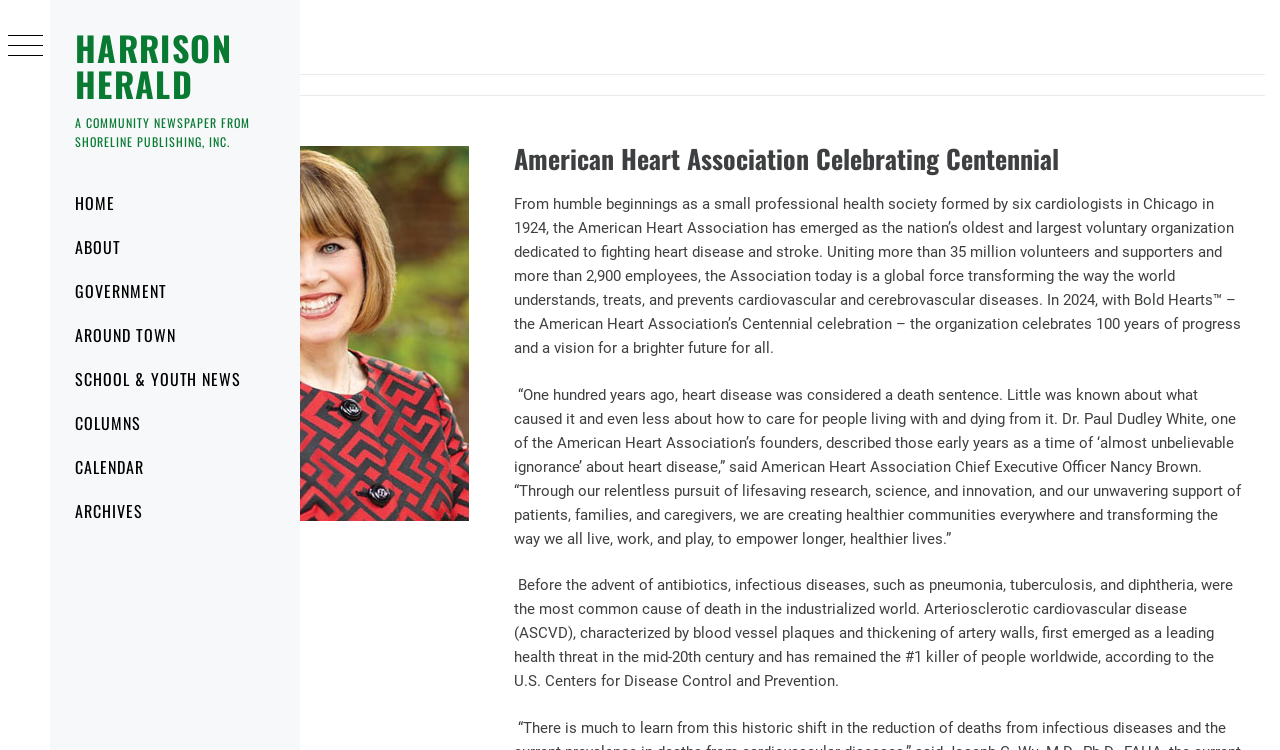Identify the bounding box coordinates of the clickable region required to complete the instruction: "View the 'GOVERNMENT' section". The coordinates should be given as four float numbers within the range of 0 and 1, i.e., [left, top, right, bottom].

[0.039, 0.359, 0.234, 0.418]